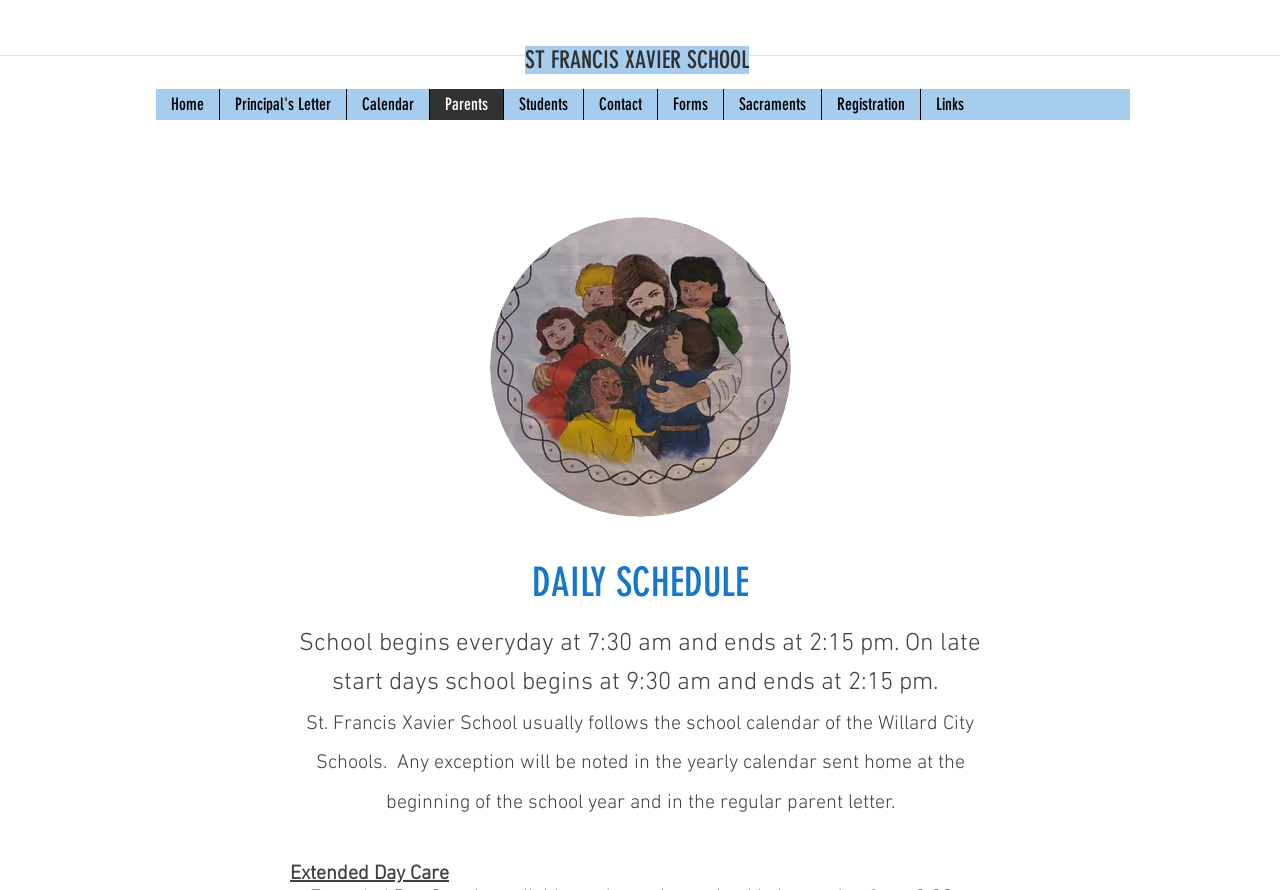Show me the bounding box coordinates of the clickable region to achieve the task as per the instruction: "go to home page".

[0.122, 0.1, 0.171, 0.135]